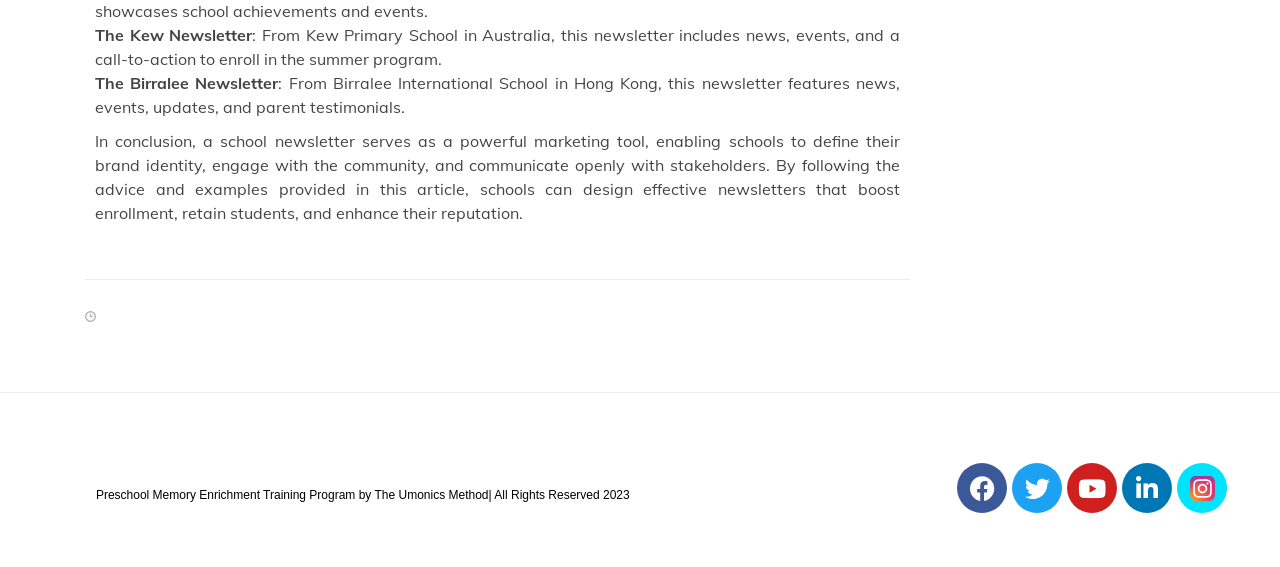Refer to the image and offer a detailed explanation in response to the question: What is the purpose of a school newsletter according to the webpage?

From the StaticText element with coordinates [0.074, 0.231, 0.703, 0.393], I found a passage that describes the purpose of a school newsletter. According to the passage, a school newsletter serves as a powerful marketing tool, enabling schools to define their brand identity, engage with the community, and communicate openly with stakeholders.